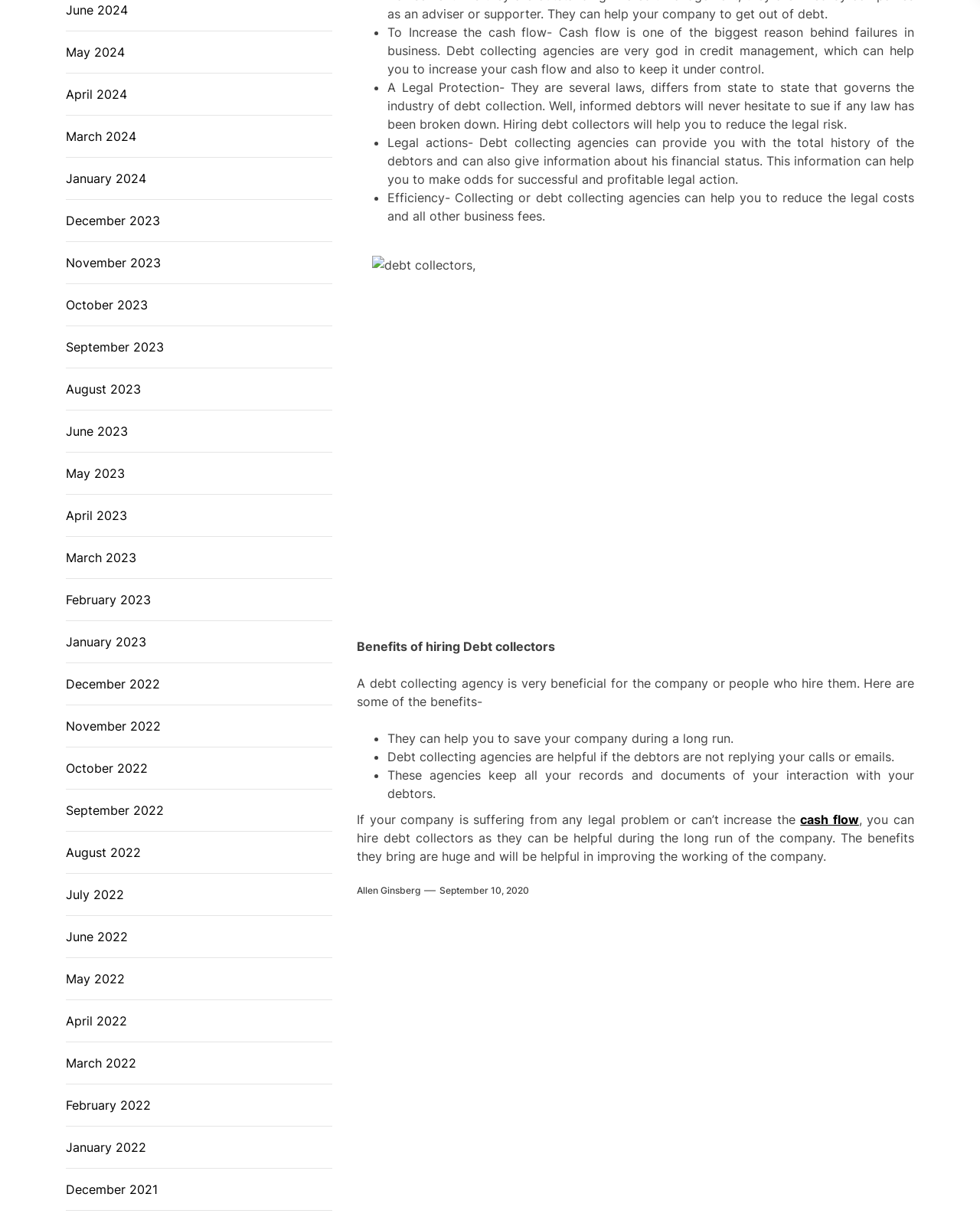Identify the bounding box coordinates of the element to click to follow this instruction: 'Read the article about NGNs regulatory challenges'. Ensure the coordinates are four float values between 0 and 1, provided as [left, top, right, bottom].

None